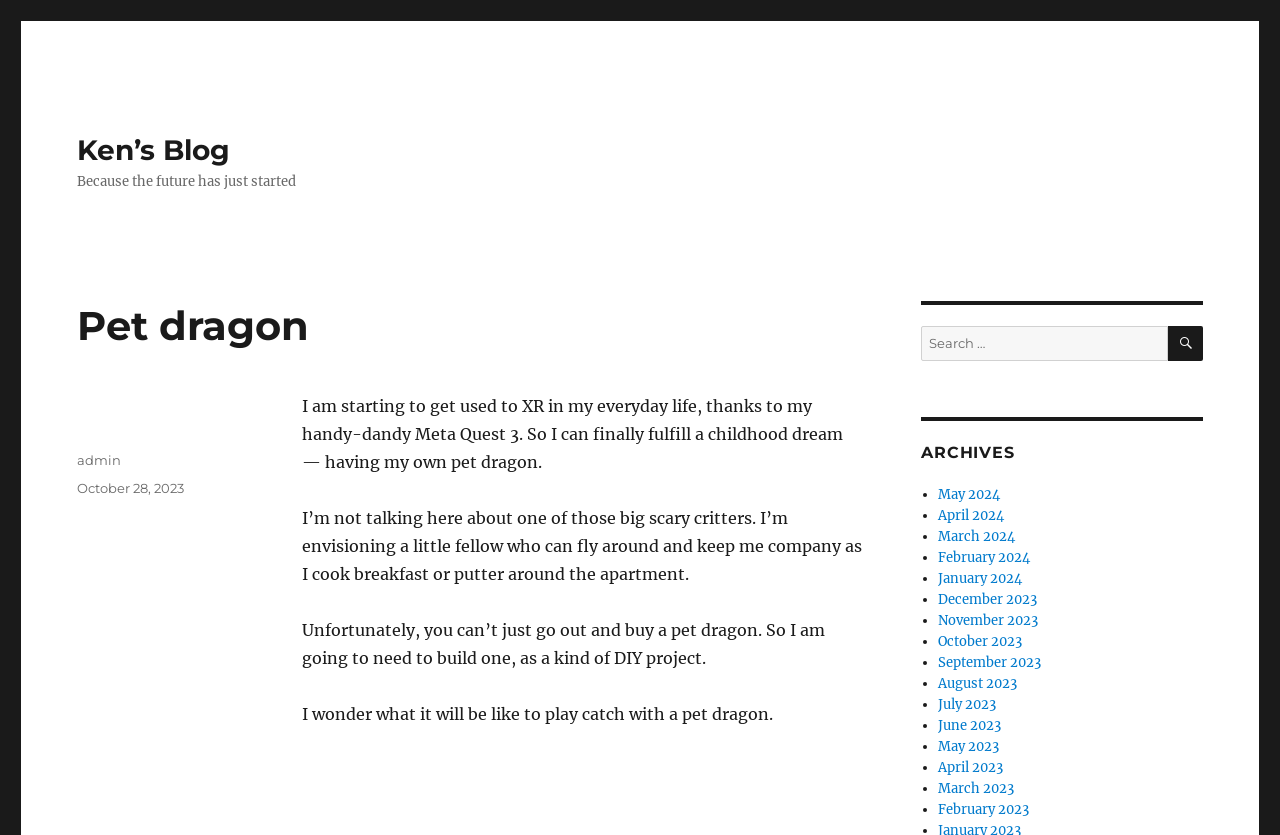Indicate the bounding box coordinates of the element that must be clicked to execute the instruction: "Search for something". The coordinates should be given as four float numbers between 0 and 1, i.e., [left, top, right, bottom].

[0.72, 0.39, 0.94, 0.432]